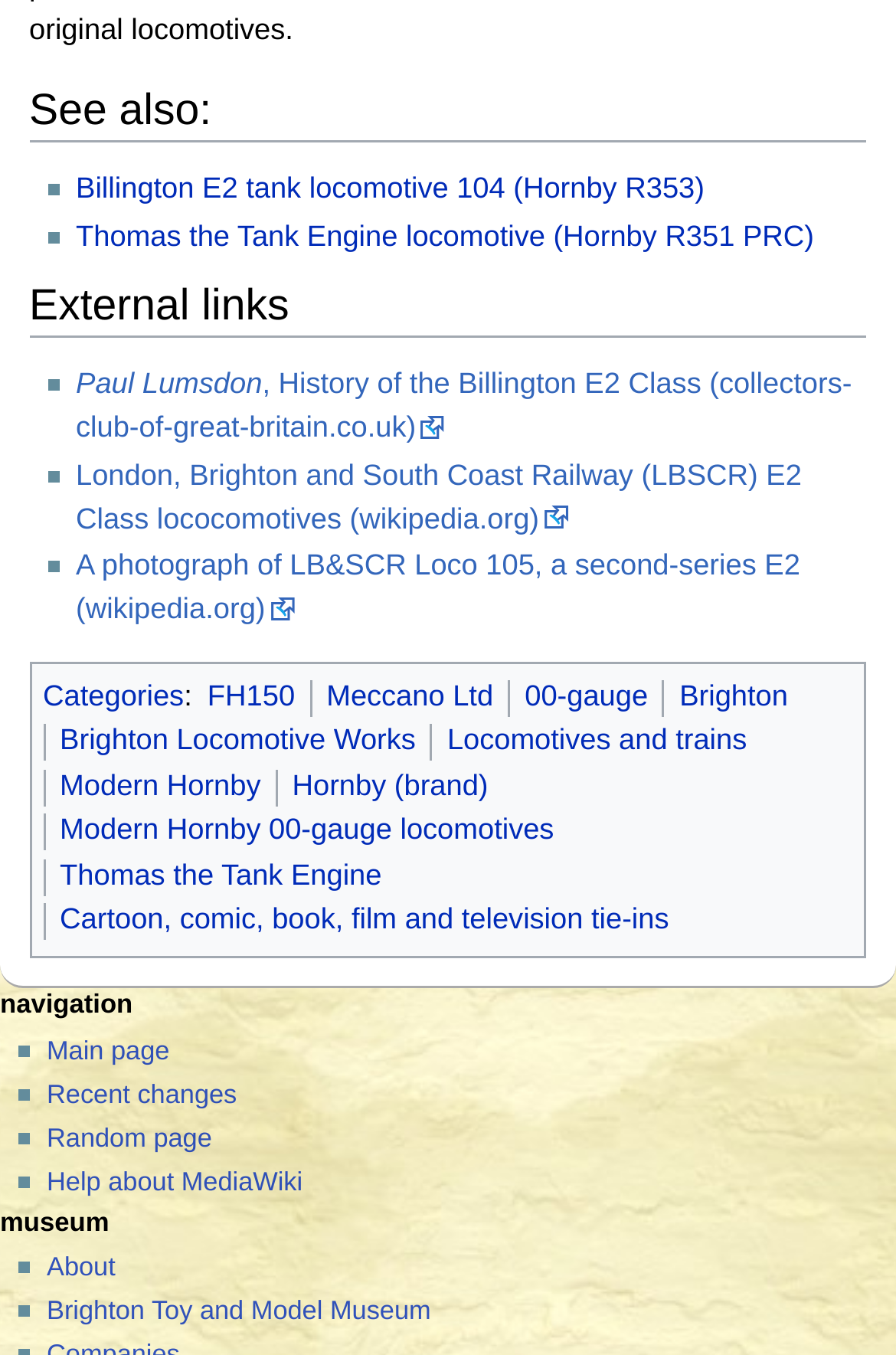What is the brand of the Thomas the Tank Engine locomotive?
Please provide a comprehensive answer based on the visual information in the image.

The brand of the Thomas the Tank Engine locomotive can be found in the link 'Thomas the Tank Engine locomotive (Hornby R351 PRC)' under the 'See also:' heading.